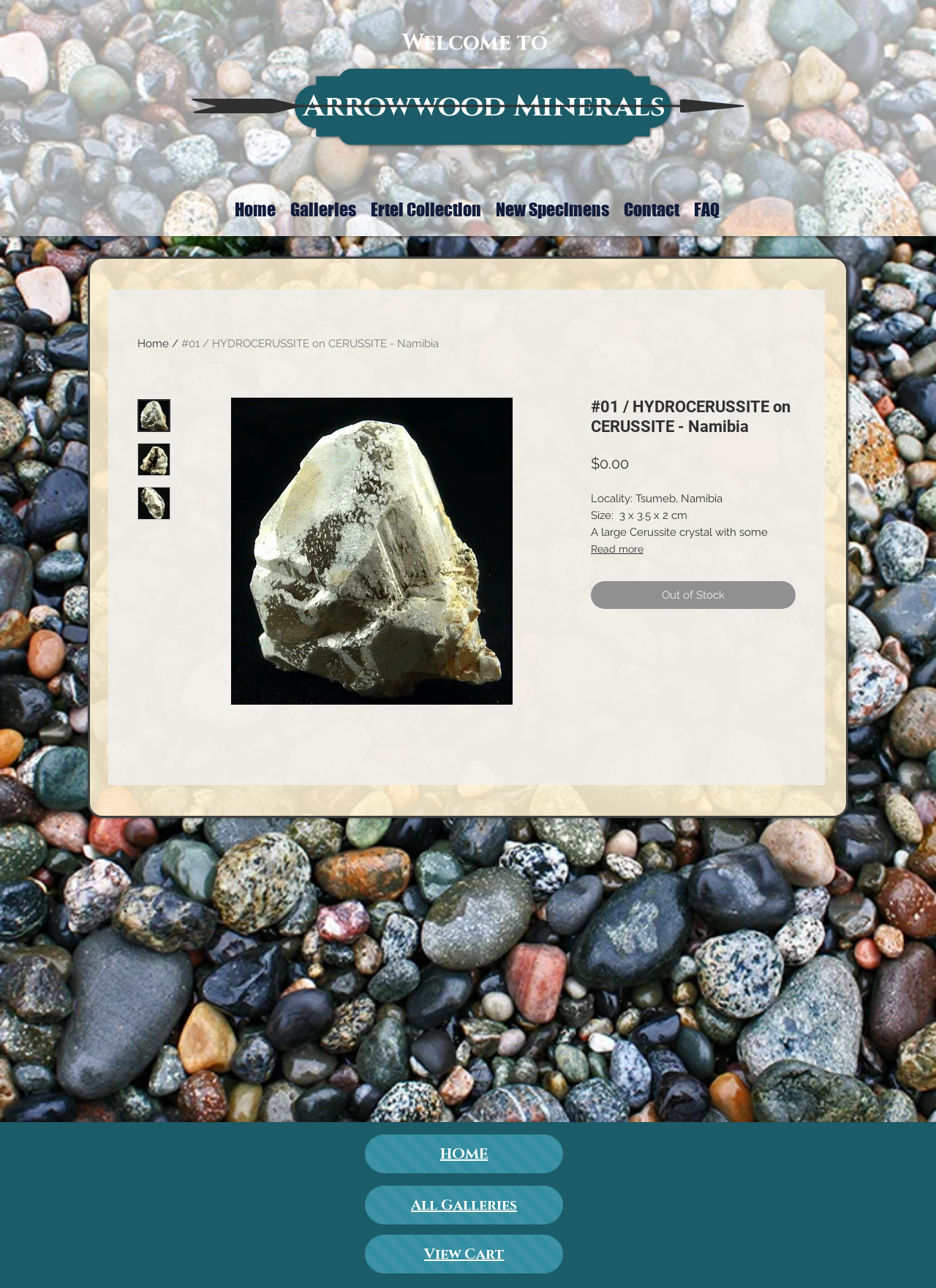What is the headline of the webpage?

#01 / HYDROCERUSSITE on CERUSSITE - Namibia